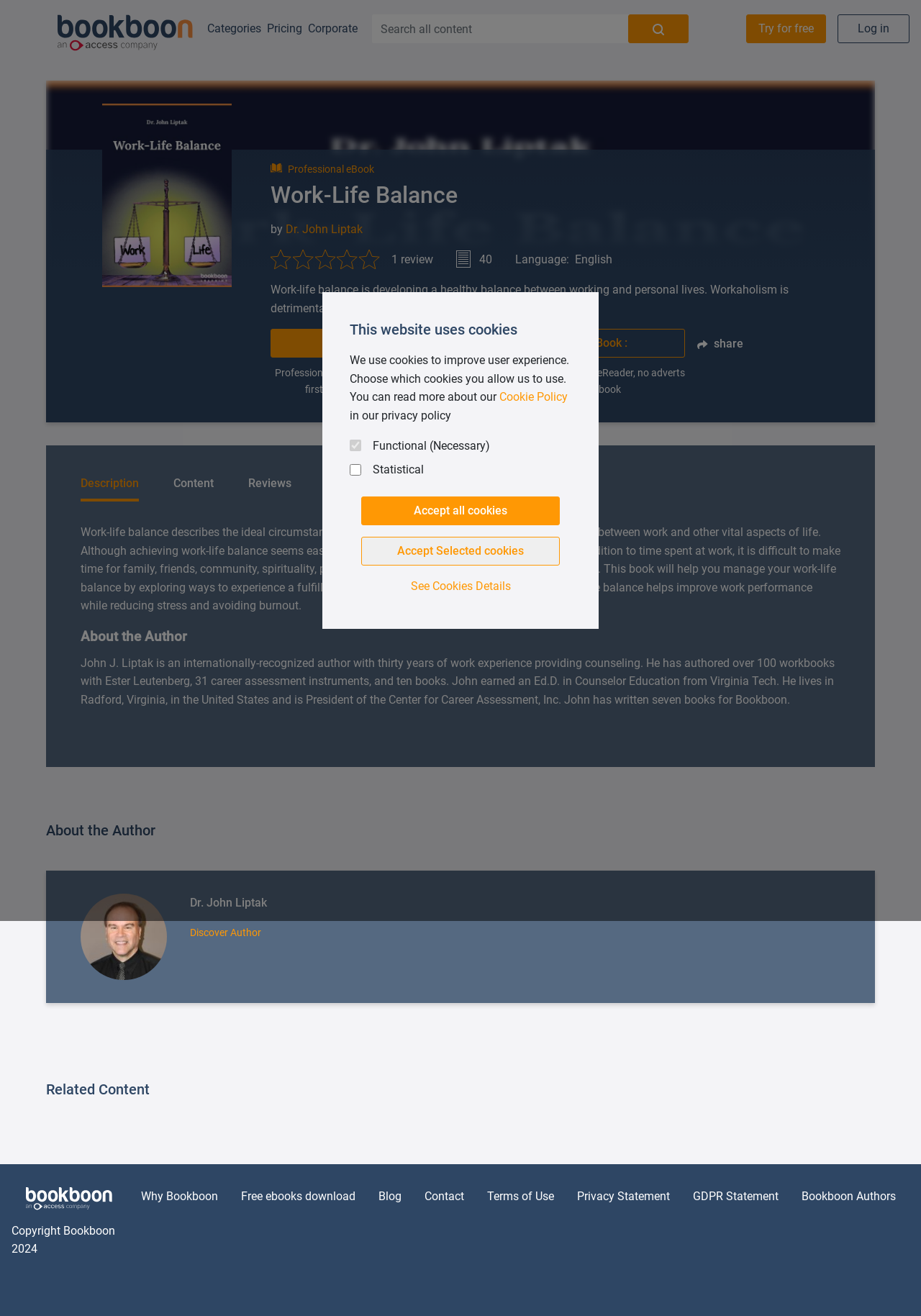Explain the webpage's design and content in an elaborate manner.

This webpage is about a professional eBook on work-life balance, written by Dr. John Liptak. At the top, there is a navigation bar with links to categories, pricing, corporate, and a search bar. Below the navigation bar, there is a prominent image that spans almost the entire width of the page.

The main content of the page is divided into sections. The first section is about the eBook, with a heading "Work-Life Balance" and a brief description of the book. Below the description, there are several images, likely representing ratings or reviews, and a "Try for Free" button.

The next section is about the author, Dr. John Liptak, with a heading "About the Author" and a brief biography. There is also an image of the author and a link to discover more about him.

Following the author section, there is a long description of the eBook, explaining what work-life balance is and how the book can help readers achieve it. Below the description, there are links to related content, including "Description", "Content", and "Reviews".

At the bottom of the page, there is a footer section with links to various pages, including "Why Bookboon", "Free ebooks download", "Blog", "Contact", "Terms of Use", "Privacy Statement", "GDPR Statement", and "Bookboon Authors". There is also a copyright notice and a logo of Bookboon.